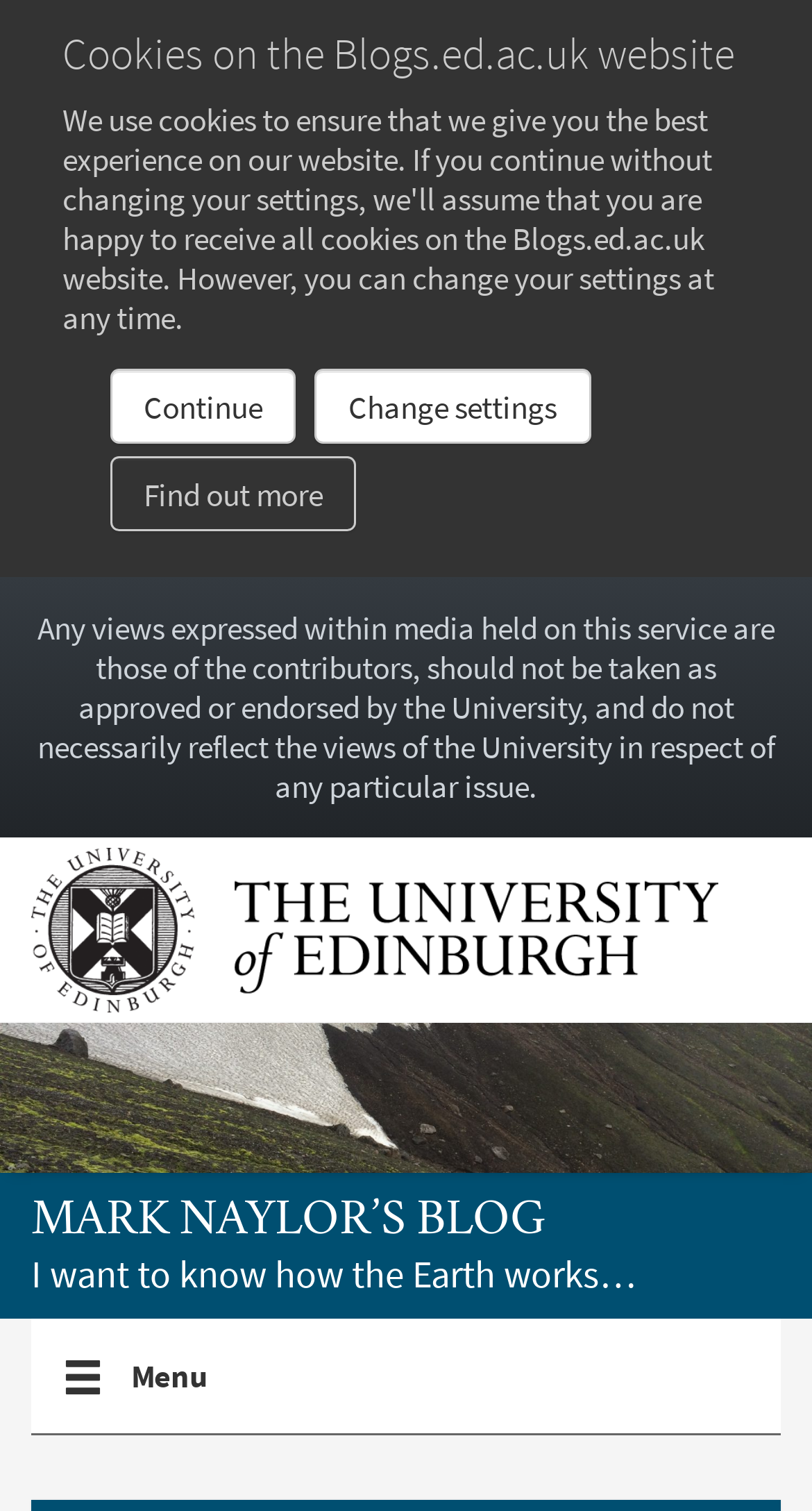Respond with a single word or phrase for the following question: 
What is the university associated with this blog?

The University of Edinburgh